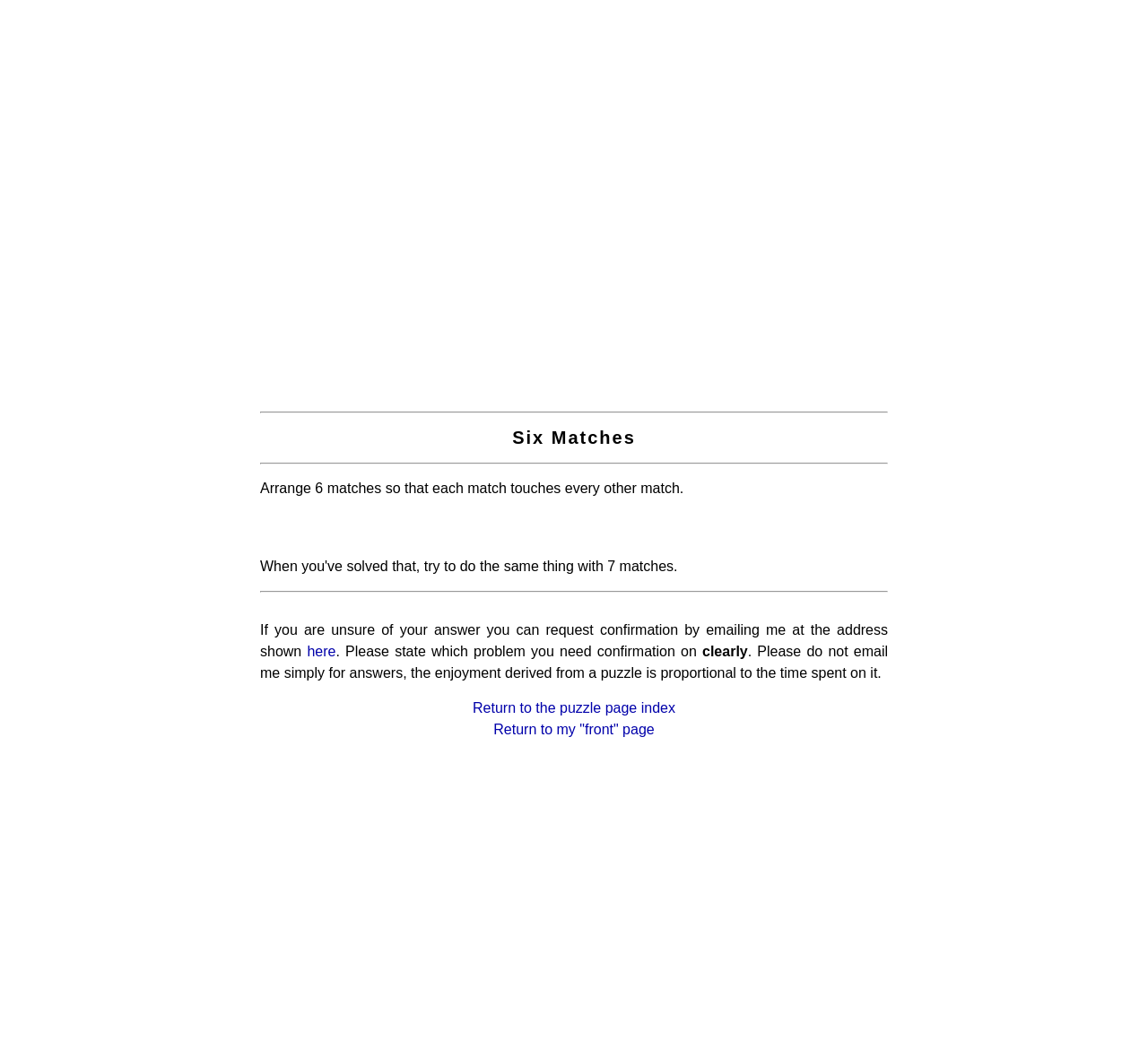Please provide a short answer using a single word or phrase for the question:
What is the purpose of the puzzle?

Enjoyment